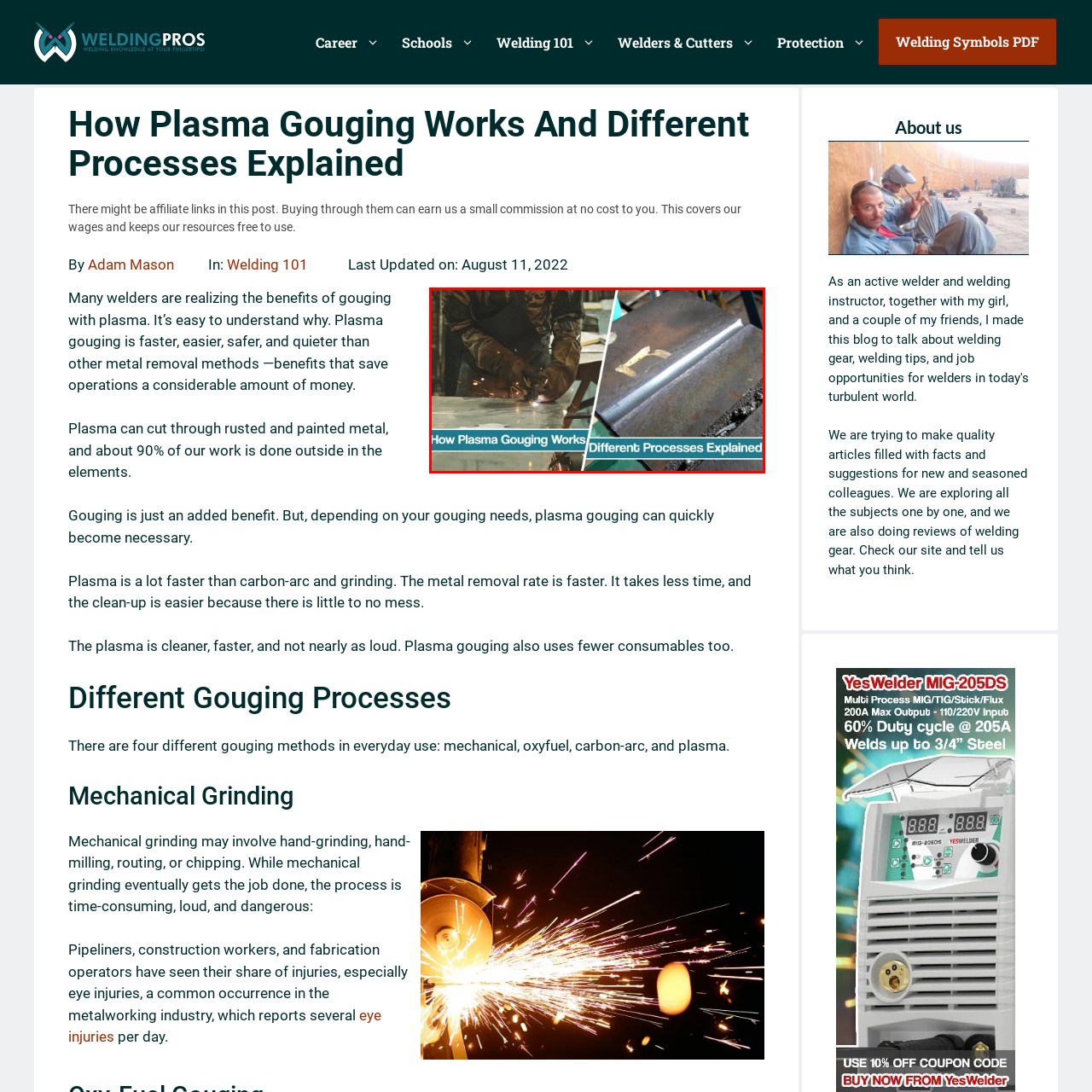What is the purpose of the informative captions?
Please review the image inside the red bounding box and answer using a single word or phrase.

To educate